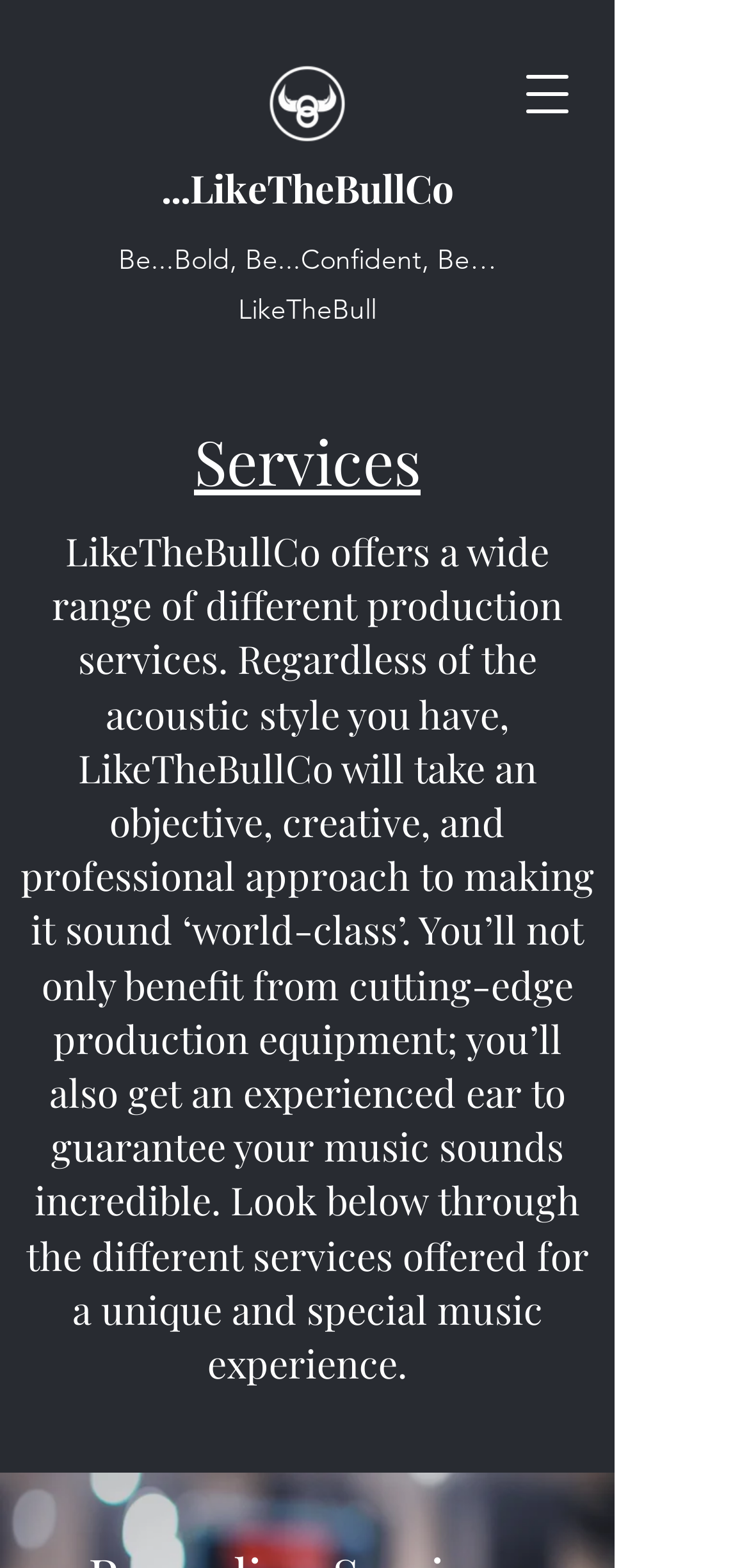Give an in-depth explanation of the webpage layout and content.

The webpage is divided into two main sections. At the top, there is a logo of TORO-LOGO-WHITE.png, positioned slightly to the right of the center, and a navigation menu button to its right. Below the logo, there is a link to "...LikeTheBullCo" and a tagline "Be...Bold, Be...Confident, Be…LikeTheBull" in a larger font.

The main content of the webpage is headed by a title "Services" in a prominent position, taking up most of the width of the page. Below the title, there is a descriptive paragraph that explains the services offered by LikeTheBullCo, which includes music production services with a professional and creative approach. The text is quite lengthy and takes up most of the remaining space on the page.